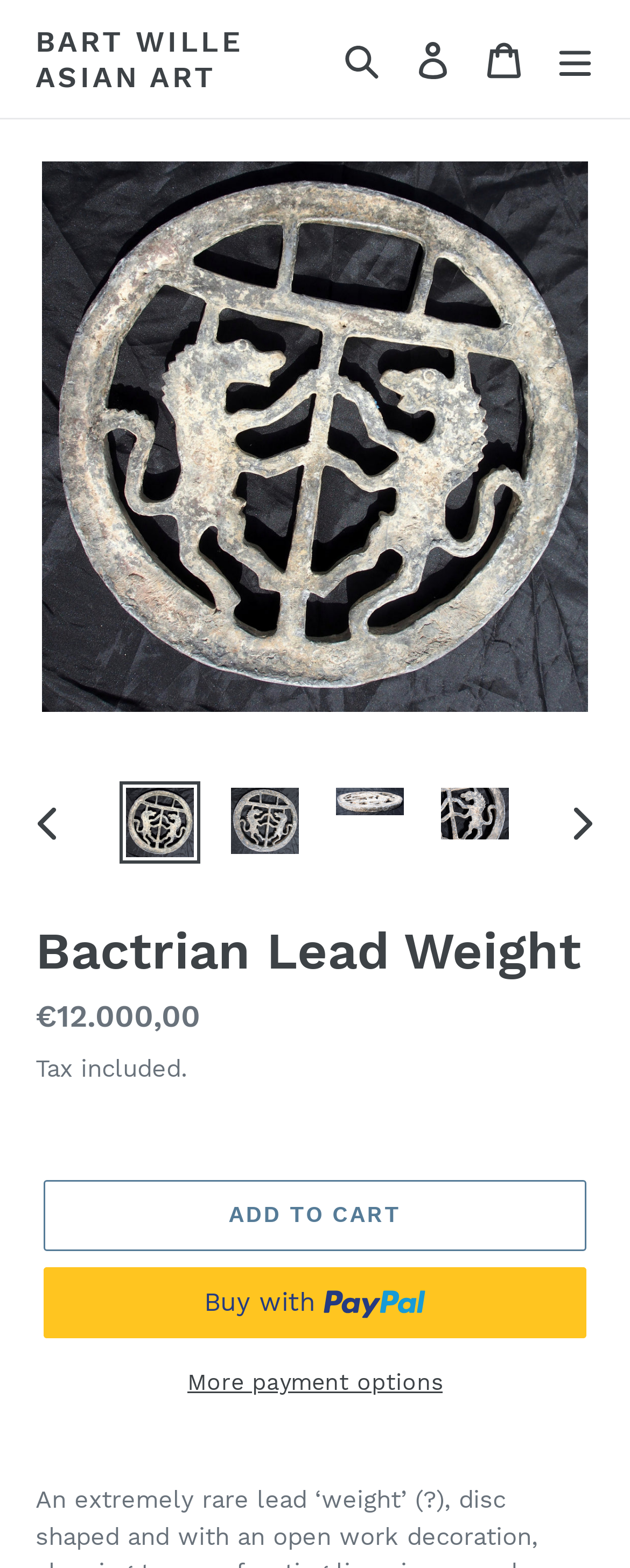Could you please study the image and provide a detailed answer to the question:
How much does the product cost?

I found the price of the product by looking at the description list detail element with the text '€12.000,00' which is located below the product name and above the 'ADD TO CART' button.